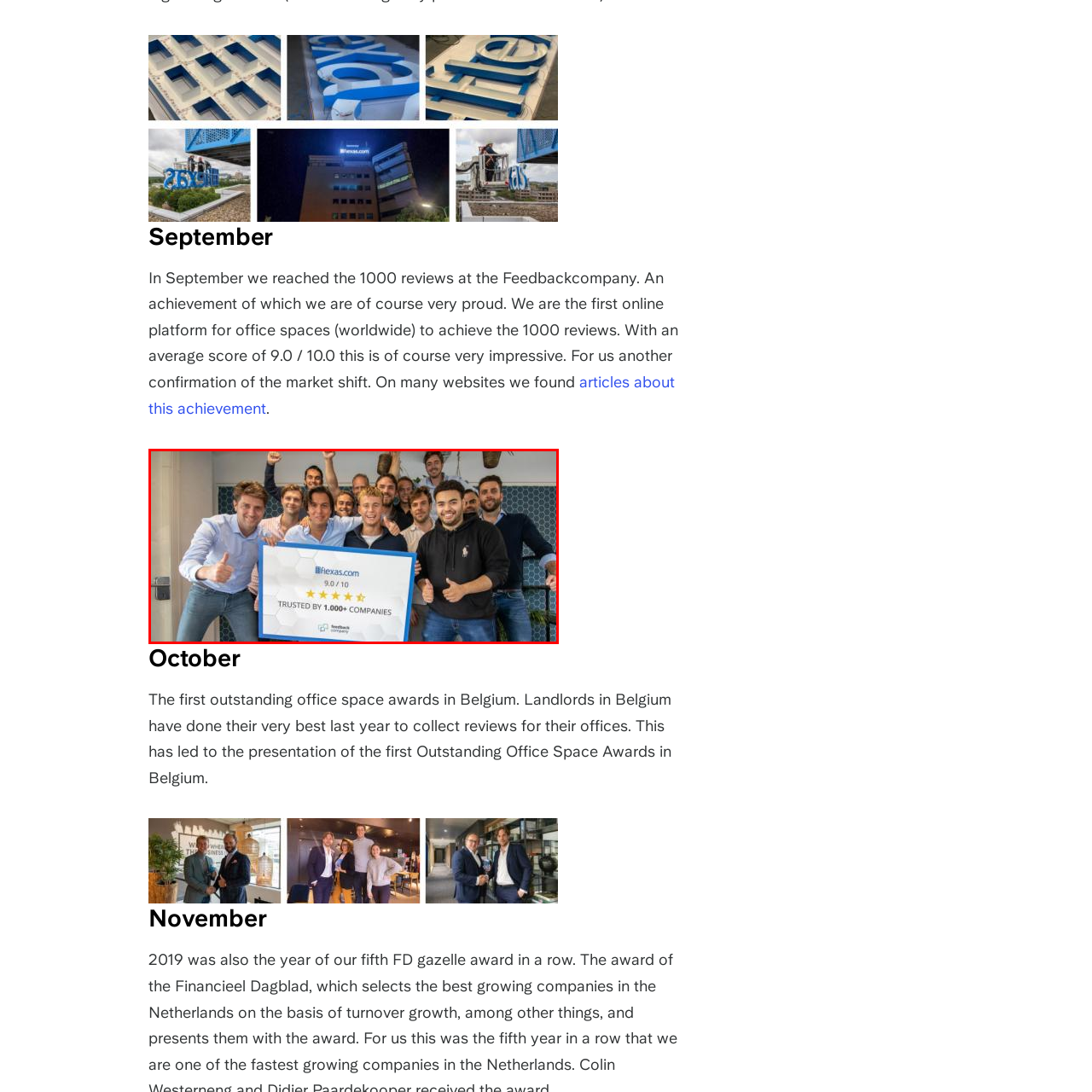Use the image within the highlighted red box to answer the following question with a single word or phrase:
How many companies trust flexas.com?

1,000+